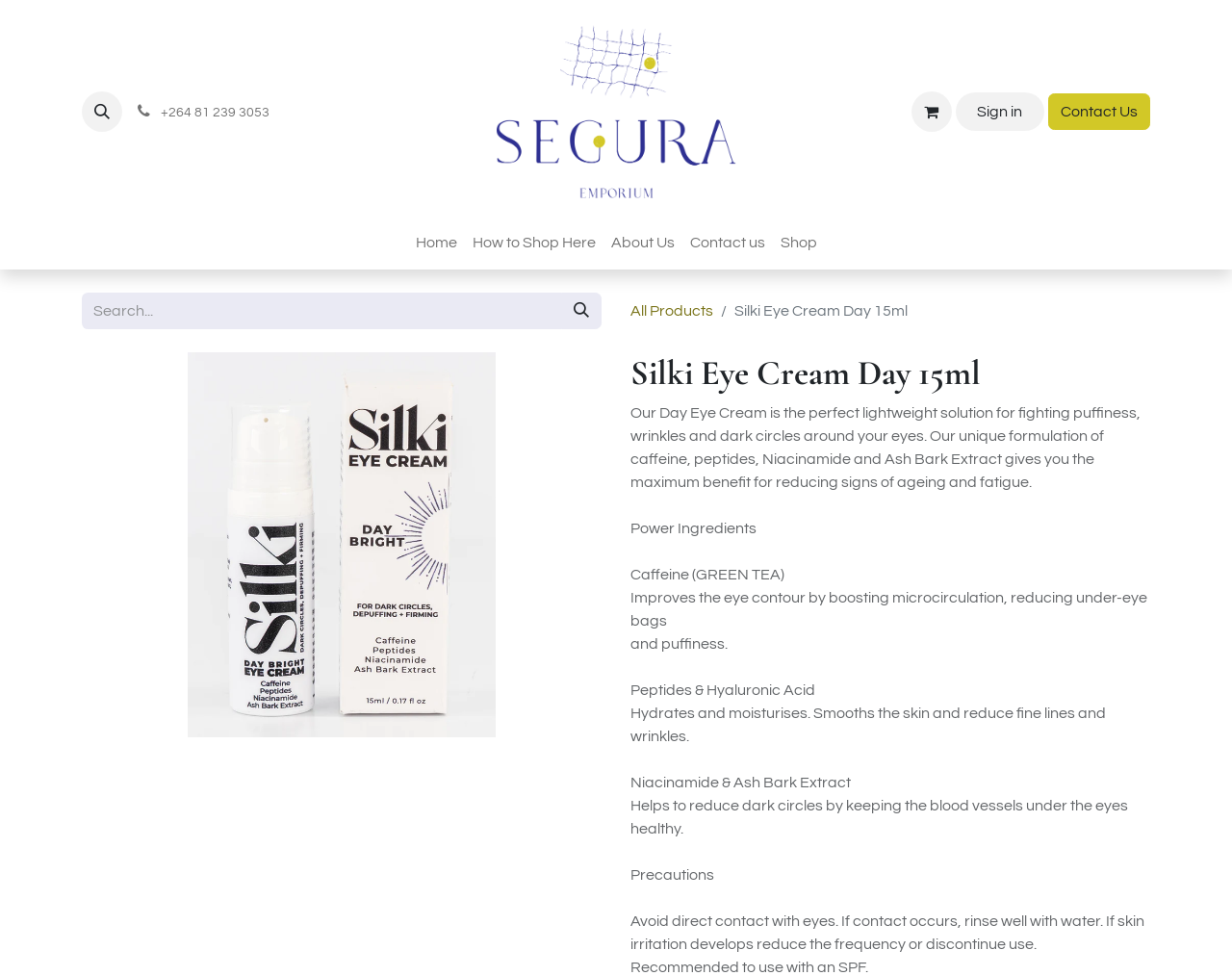Please locate the bounding box coordinates of the element that needs to be clicked to achieve the following instruction: "Read the blog". The coordinates should be four float numbers between 0 and 1, i.e., [left, top, right, bottom].

None